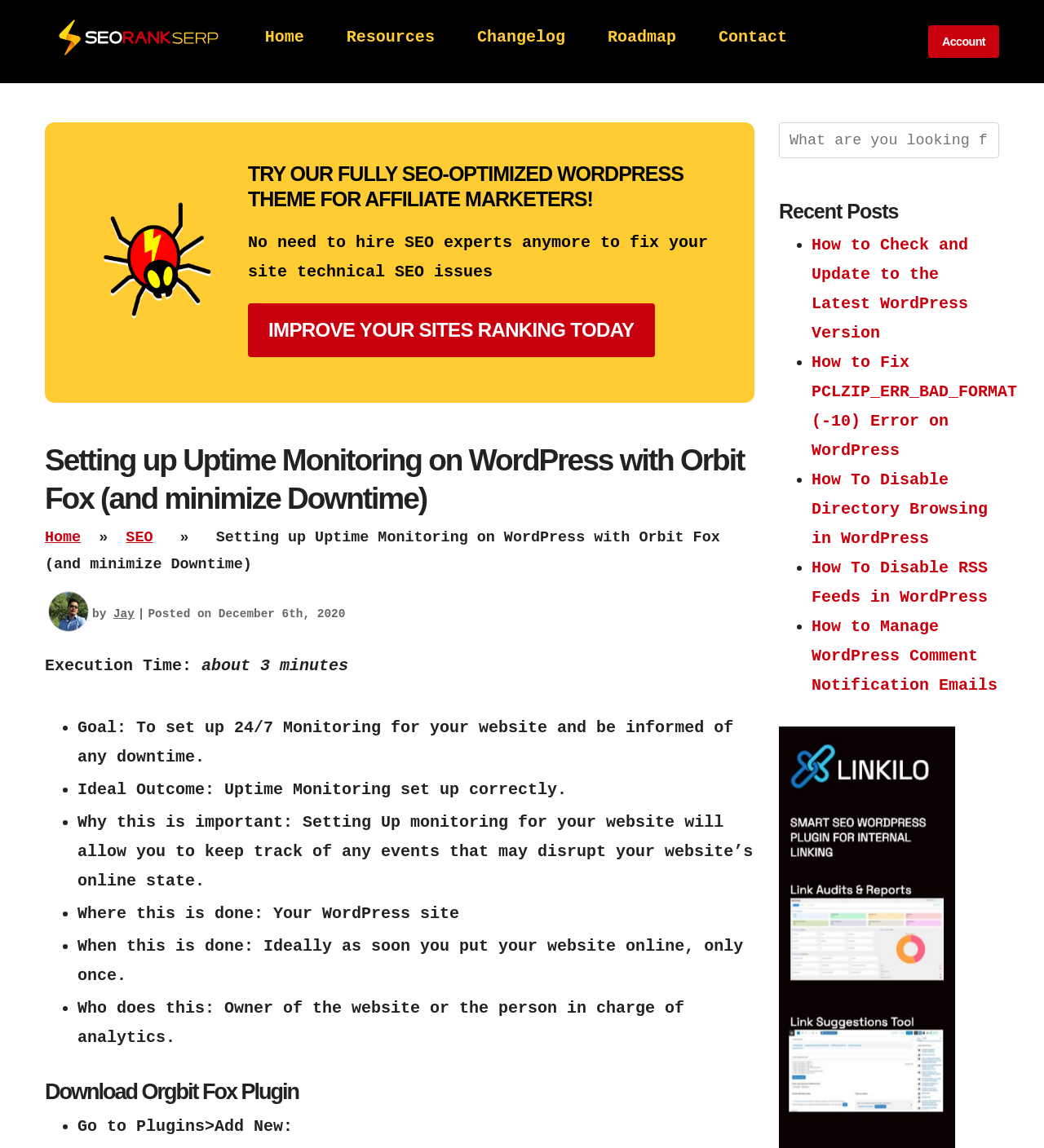Please identify the bounding box coordinates of the element that needs to be clicked to perform the following instruction: "Click on the 'SEO RANK SERP' link".

[0.055, 0.044, 0.211, 0.056]